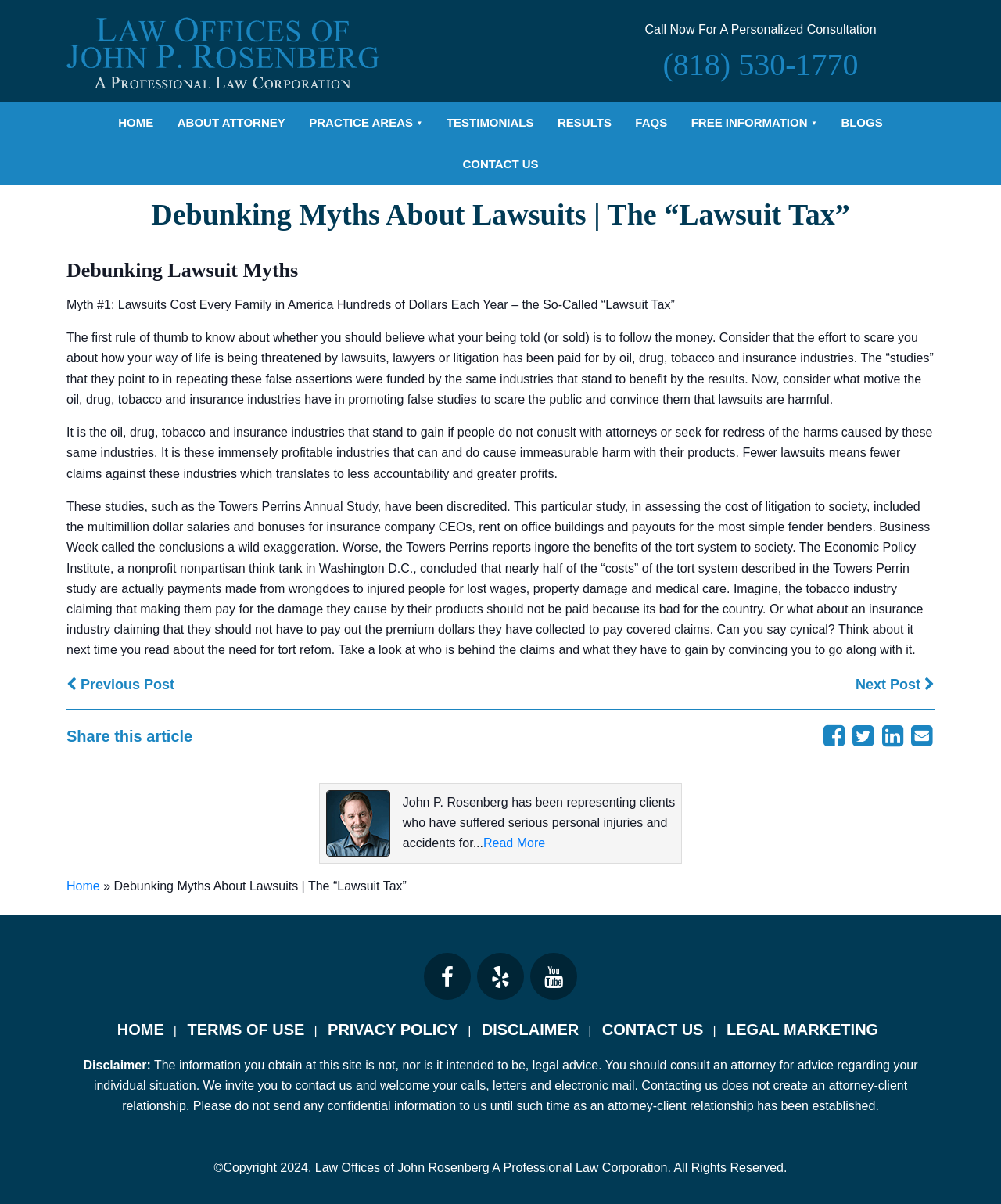Provide the bounding box coordinates of the section that needs to be clicked to accomplish the following instruction: "View testimonials."

[0.436, 0.085, 0.543, 0.119]